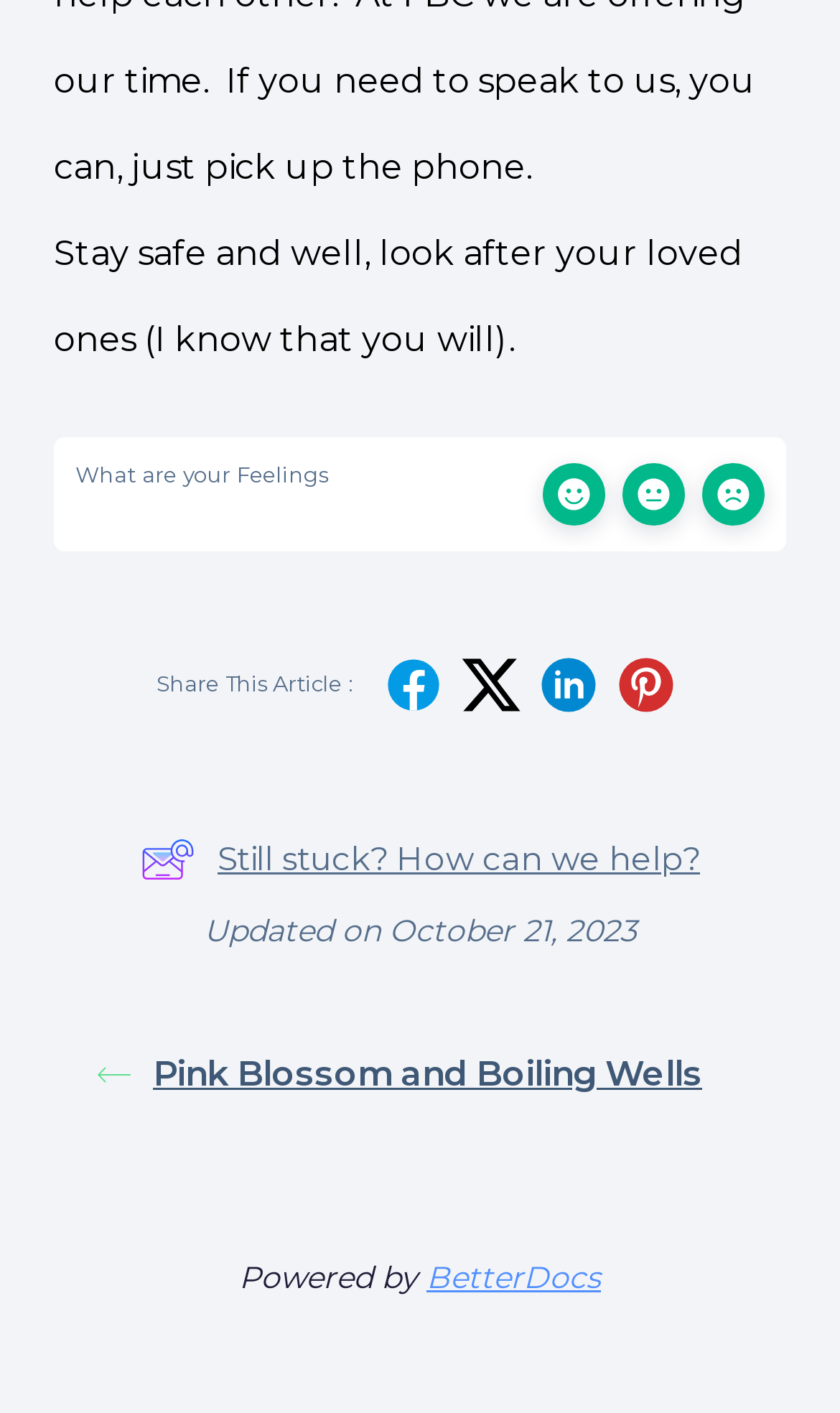Give the bounding box coordinates for this UI element: "Automating your Accounts Payable". The coordinates should be four float numbers between 0 and 1, arranged as [left, top, right, bottom].

None